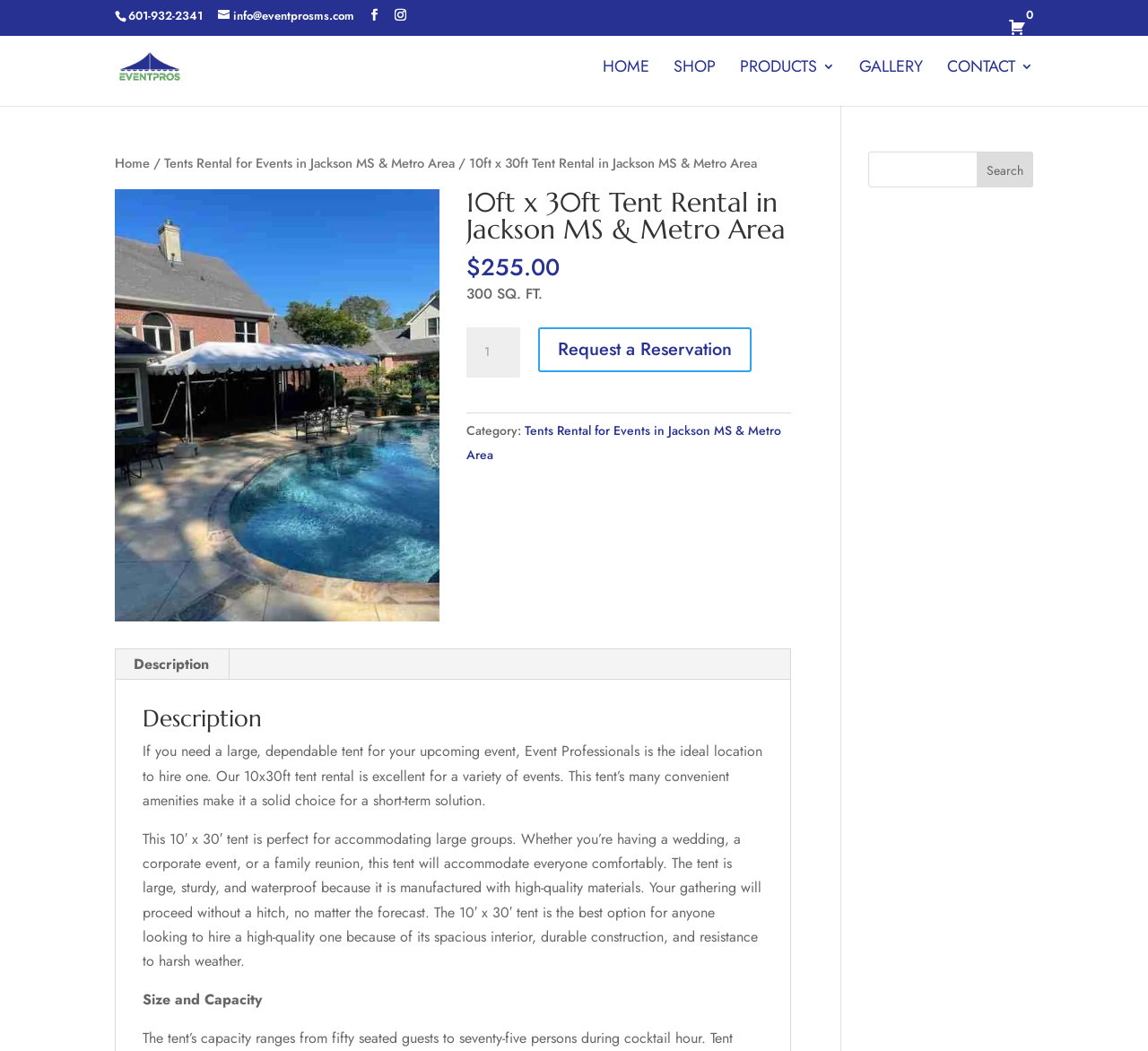Utilize the details in the image to thoroughly answer the following question: How much does the 10ft x 30ft tent rental cost?

I found the price of the tent rental by looking at the section of the webpage that describes the product. The price is written in a static text element with the content '$255.00', which is located near the product title and description.